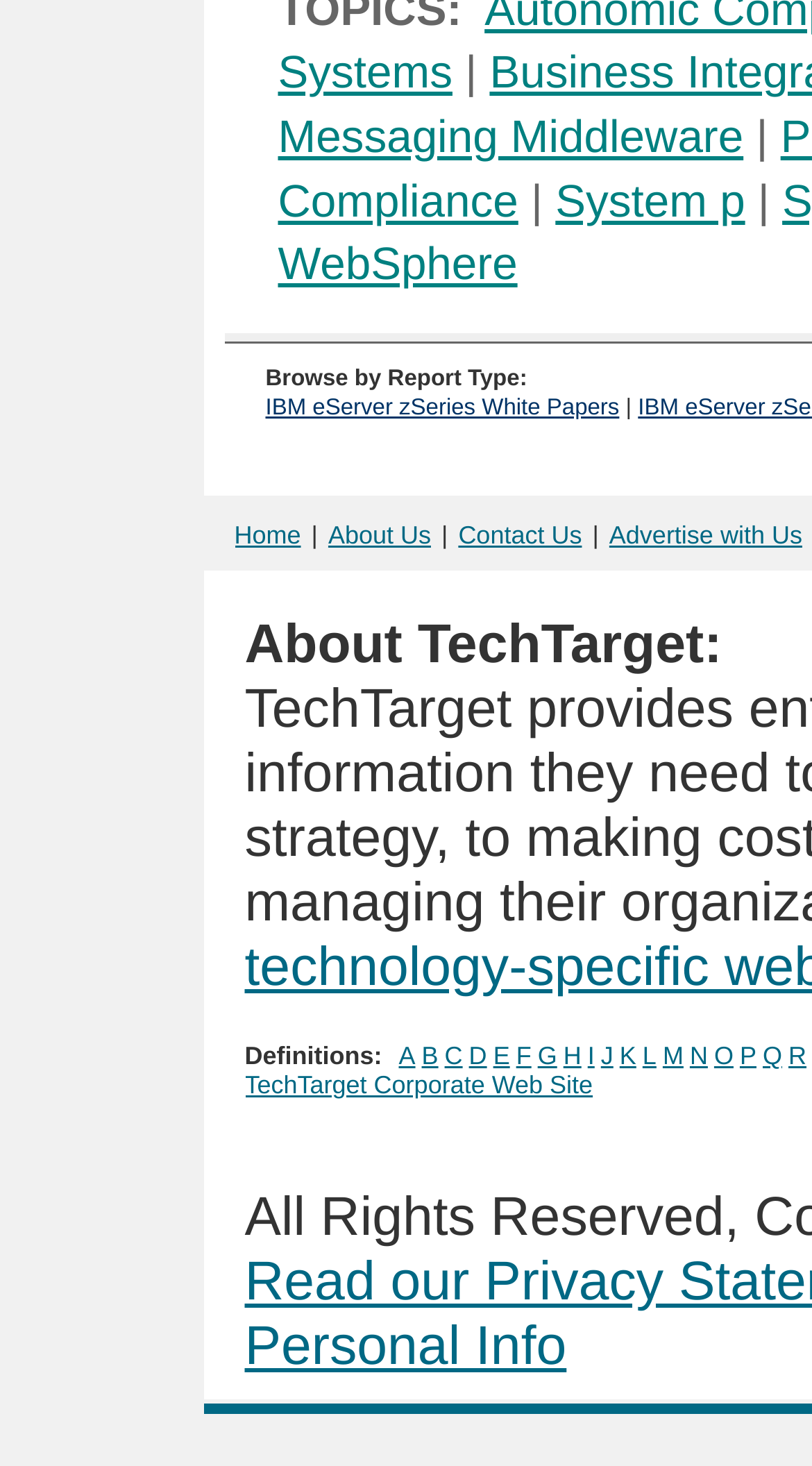Specify the bounding box coordinates (top-left x, top-left y, bottom-right x, bottom-right y) of the UI element in the screenshot that matches this description: IBM eServer zSeries White Papers

[0.327, 0.27, 0.763, 0.287]